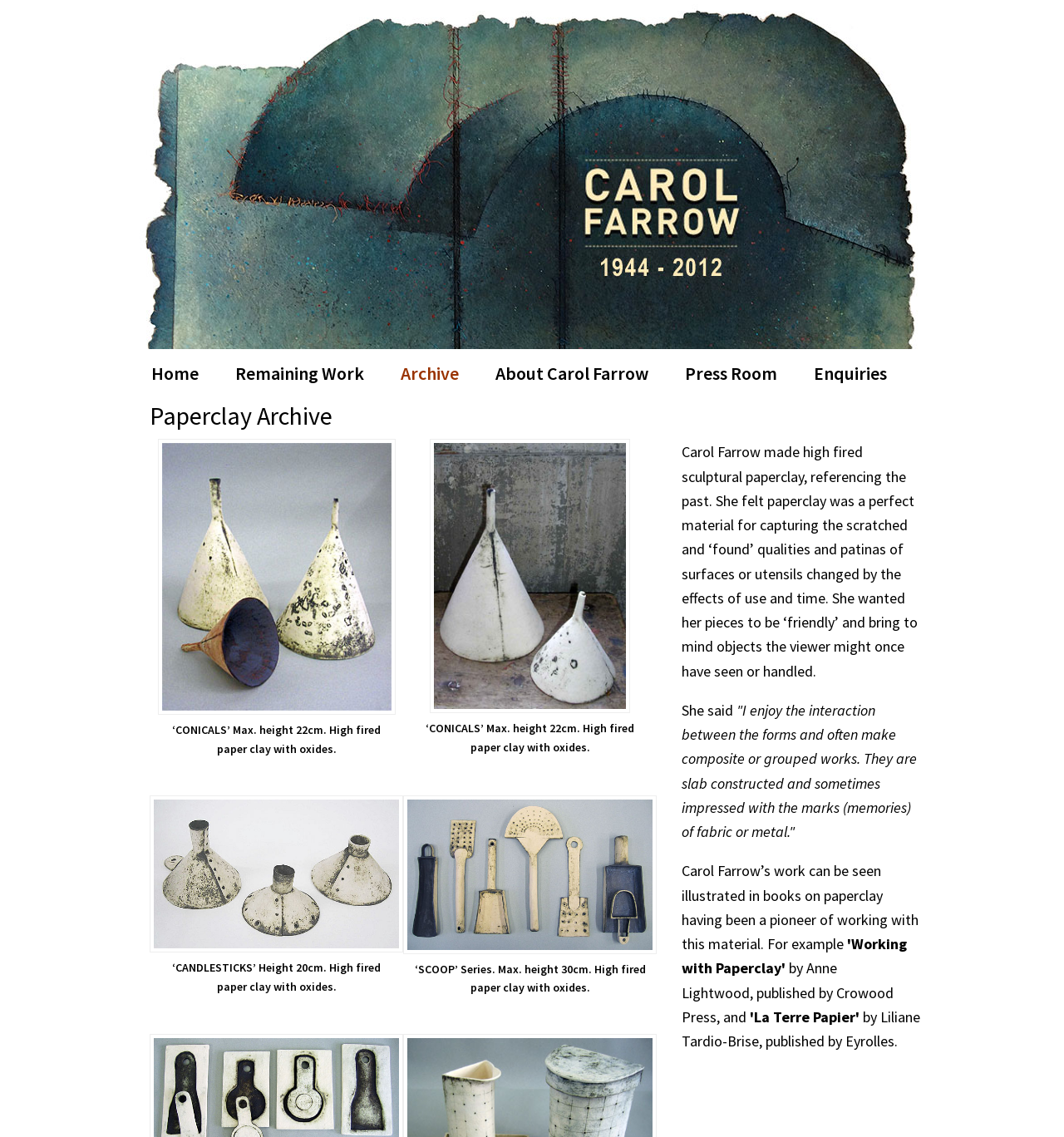Locate the bounding box coordinates of the segment that needs to be clicked to meet this instruction: "View the 'Paperclay Archive'".

[0.141, 0.352, 0.617, 0.379]